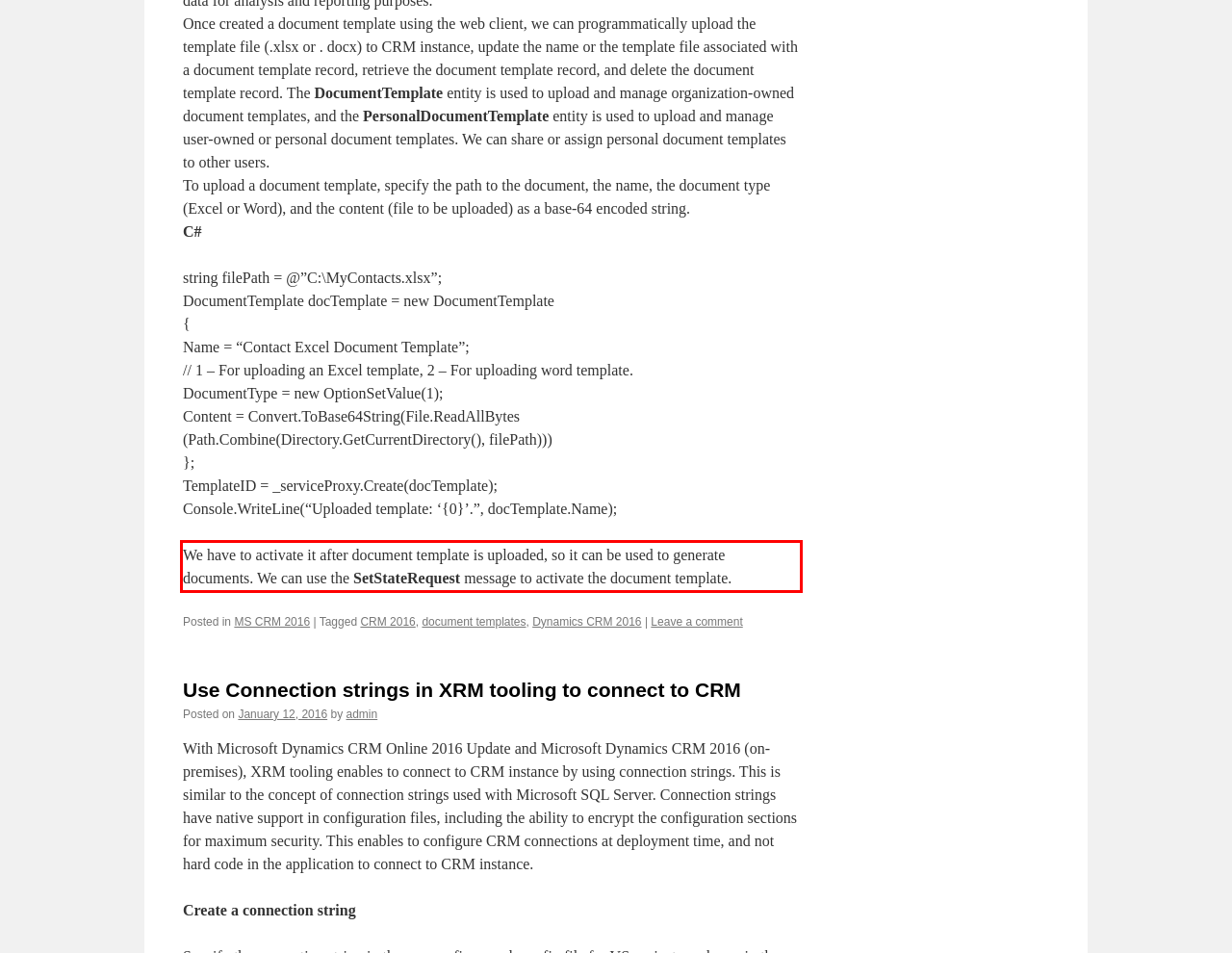Using the provided webpage screenshot, recognize the text content in the area marked by the red bounding box.

We have to activate it after document template is uploaded, so it can be used to generate documents. We can use the SetStateRequest message to activate the document template.